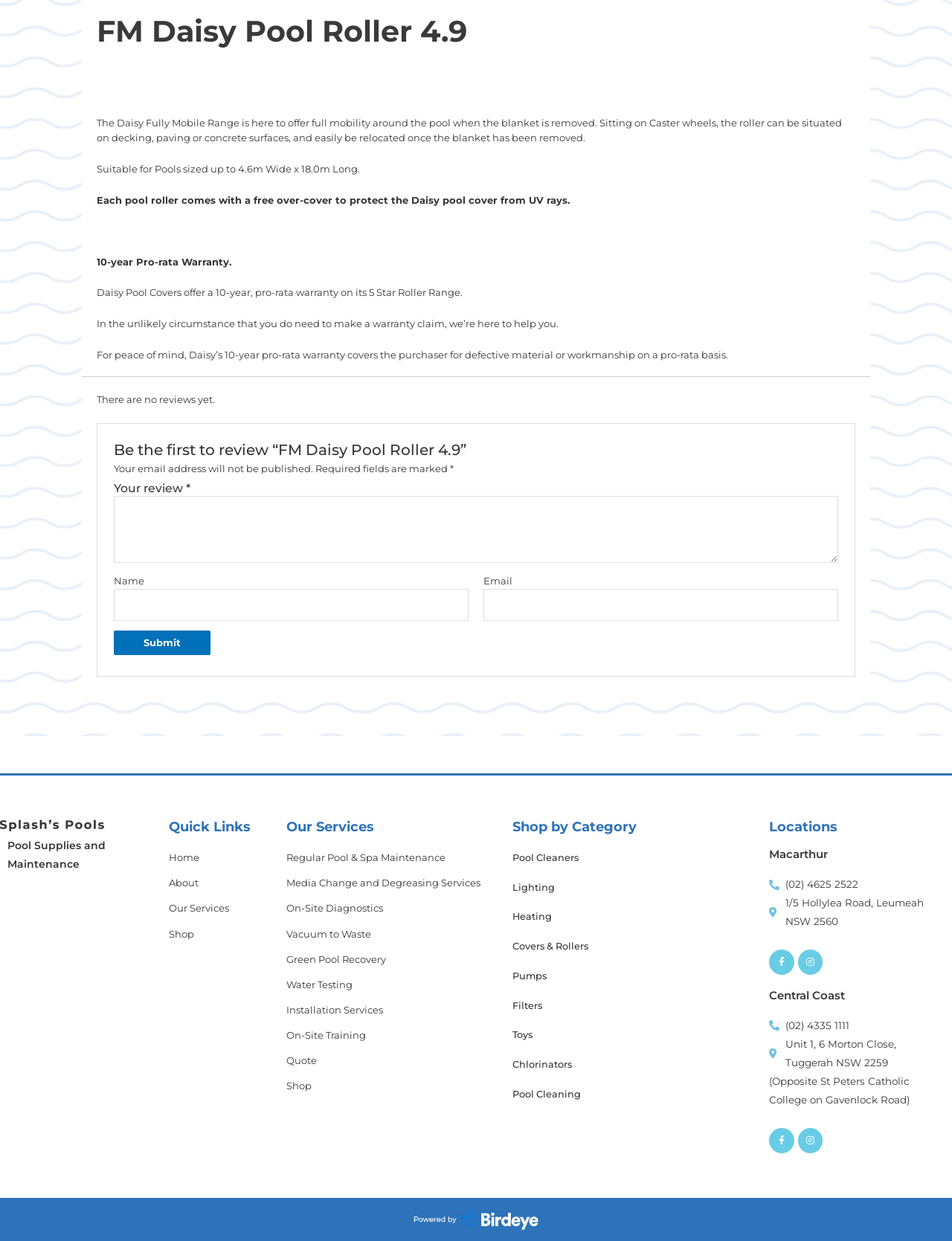Highlight the bounding box coordinates of the element you need to click to perform the following instruction: "Submit the review."

[0.119, 0.508, 0.221, 0.528]